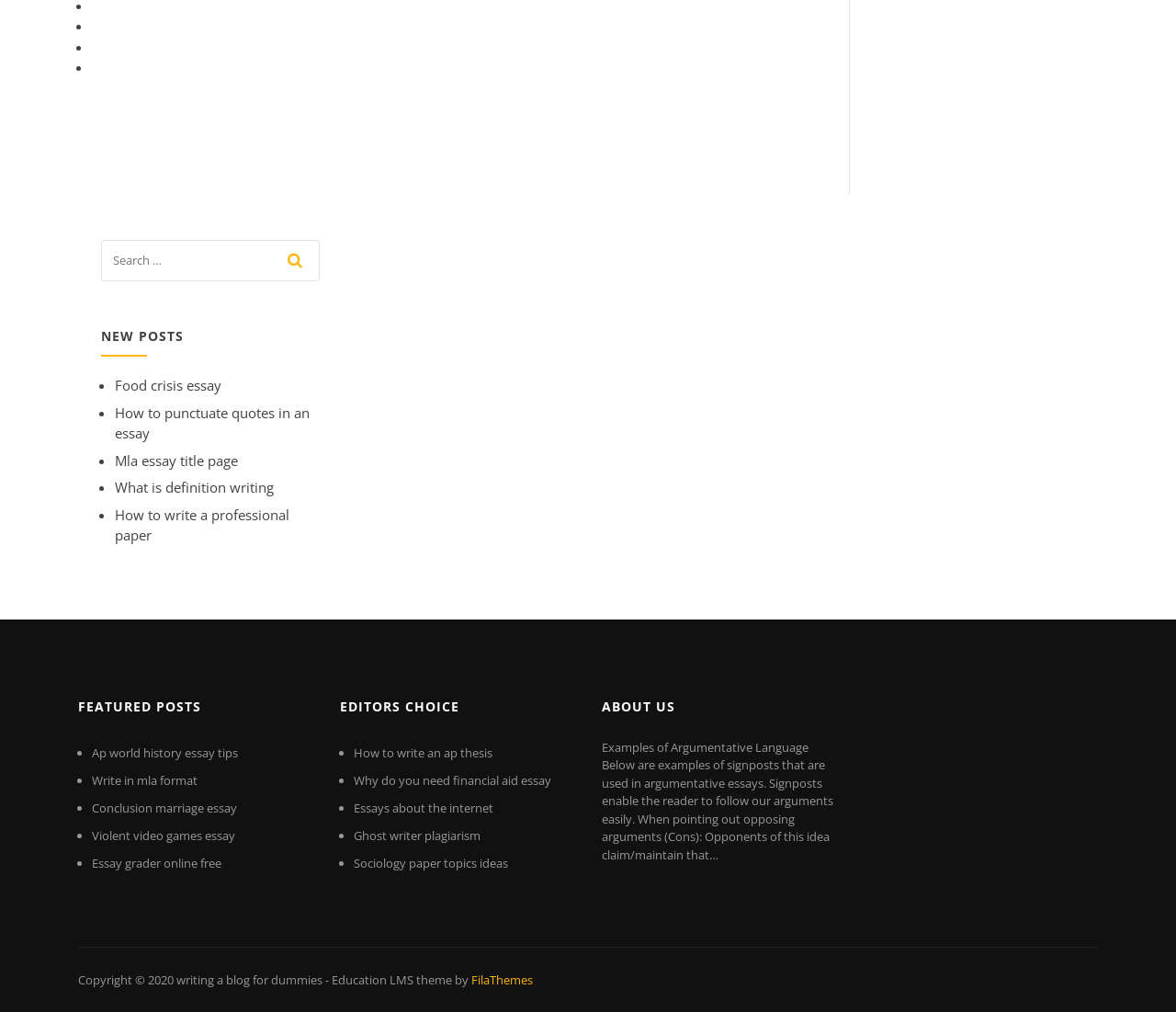Please identify the bounding box coordinates of where to click in order to follow the instruction: "Read the post about Food crisis essay".

[0.098, 0.372, 0.188, 0.39]